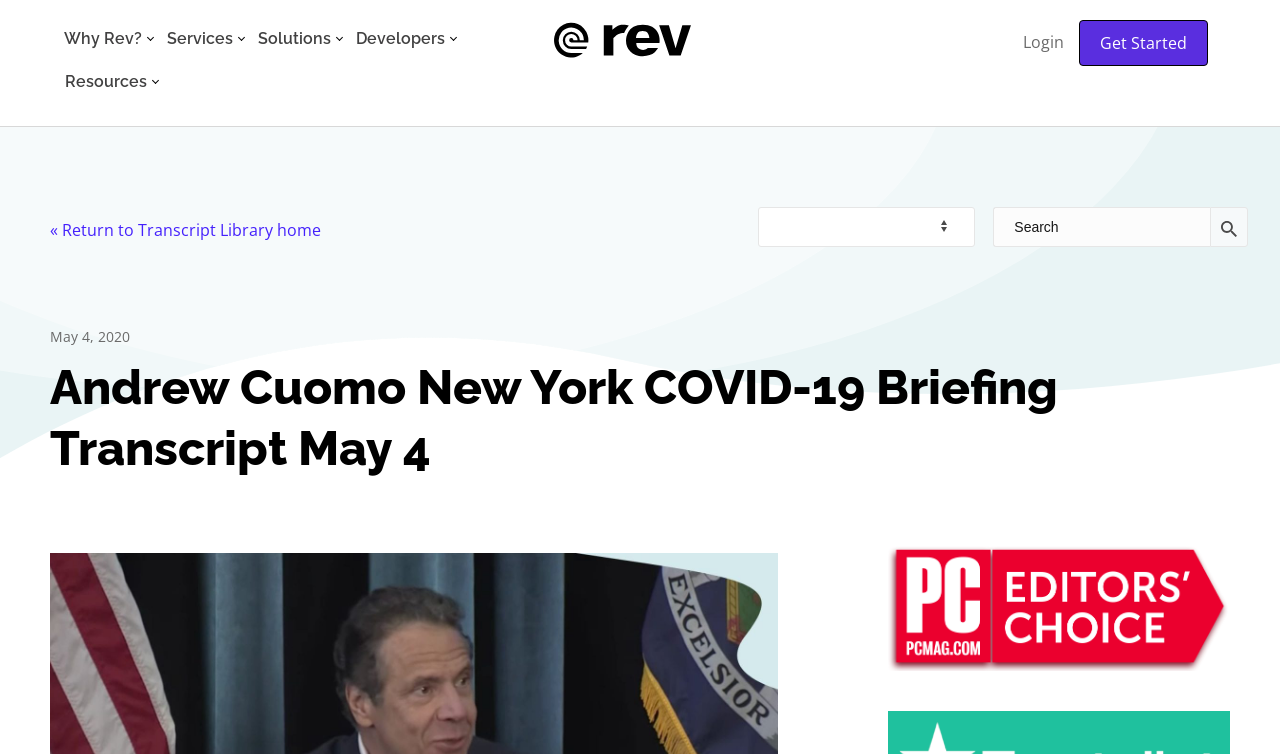Illustrate the webpage with a detailed description.

The webpage appears to be a transcript of a press conference by Governor Andrew Cuomo on May 4, 2020, regarding the COVID-19 pandemic in New York. 

At the top left of the page, there is a navigation menu with five links: "Why Rev?", "Services", "Solutions", "Developers", and "Resources". To the right of the navigation menu, there is a link to "Rev" accompanied by a small "Rev" logo. 

On the top right side of the page, there are two links: "Login" and "Get Started". Below these links, there is a link to return to the Transcript Library home page. 

A button labeled "Transcript Categories" is located below the "Get Started" link, accompanied by a small icon. To the right of this button, there is a search bar with a magnifying glass icon. 

The main content of the page begins with a date stamp "May 4, 2020" at the top left. Below this, there is a large heading that reads "Andrew Cuomo New York COVID-19 Briefing Transcript May 4". 

At the bottom of the page, there is a complementary section that features a "PCMag Editors Choice" logo.